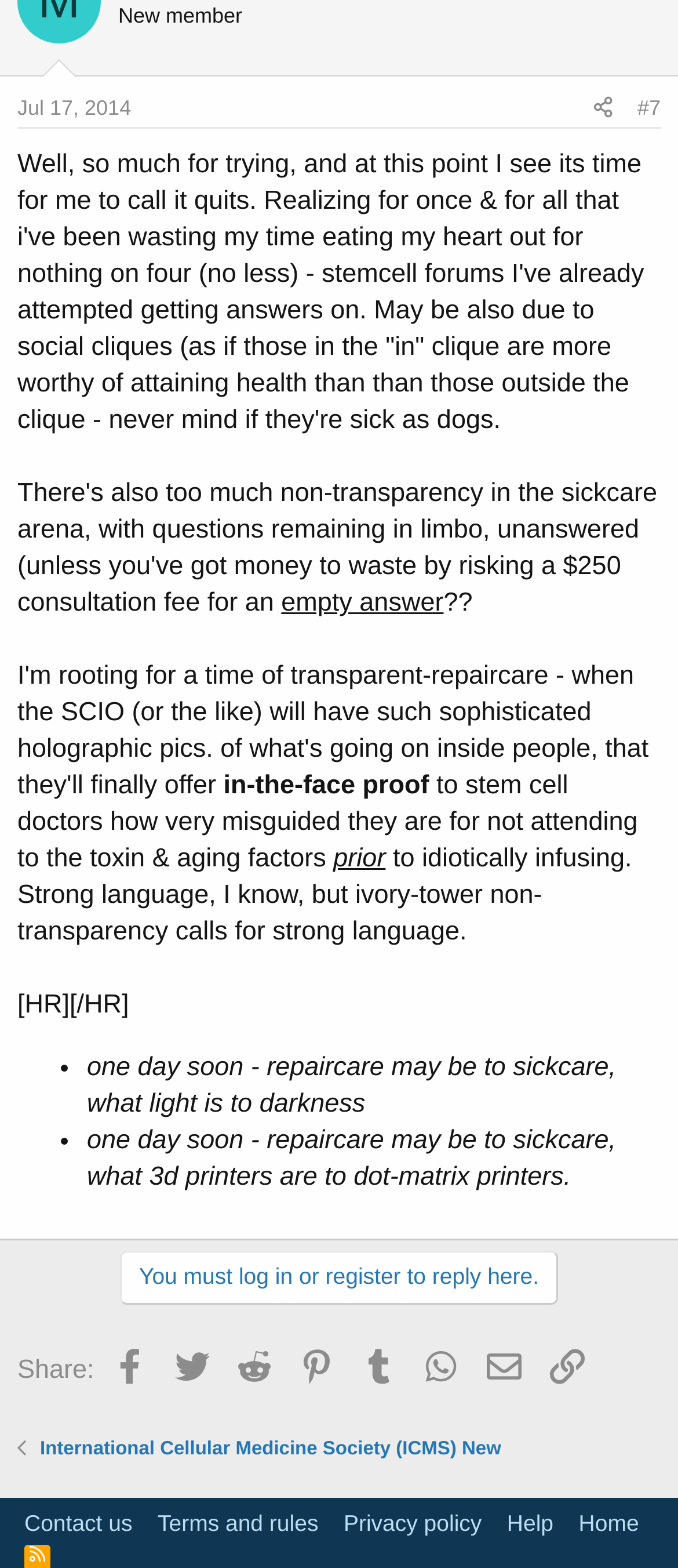With reference to the image, please provide a detailed answer to the following question: How many social media sharing options are available?

The social media sharing options are listed at the bottom of the webpage, and they include Facebook, Twitter, Reddit, Pinterest, Tumblr, WhatsApp, Email, and Link. Therefore, there are 8 social media sharing options available.